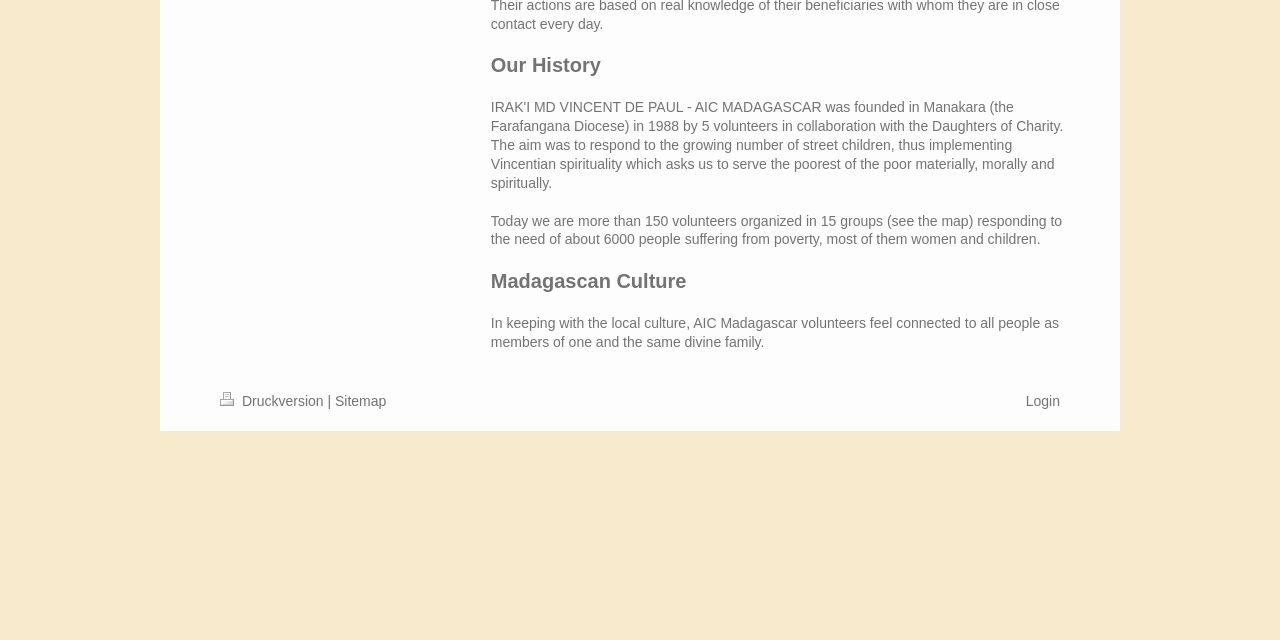Given the following UI element description: "SUV GOP", find the bounding box coordinates in the webpage screenshot.

None